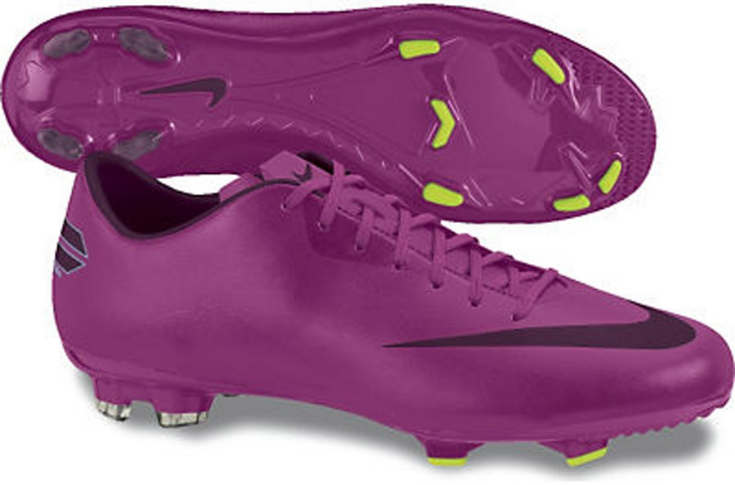Present an elaborate depiction of the scene captured in the image.

The image features a pair of striking high-top soccer cleats by Nike, specifically designed for men. These cleats are showcased in a bold purplish hue, featuring a sleek, modern design that underscores both style and performance. The iconic Nike swoosh is prominently displayed in black, contrasting elegantly with the vibrant upper. The cleats are equipped with strategically placed studs that enhance traction on the field, making them ideal for soccer players who require agility and speed. This particular model, part of the Mercurial Vapor IX CR7 Specific Edition, is celebrated for its association with Cristiano Ronaldo, showcasing enhanced features tailored to elevate gameplay, especially during crucial matches like the Planet Cup. Whether for practice or competitive play, these cleats are engineered to help players perform at their best.